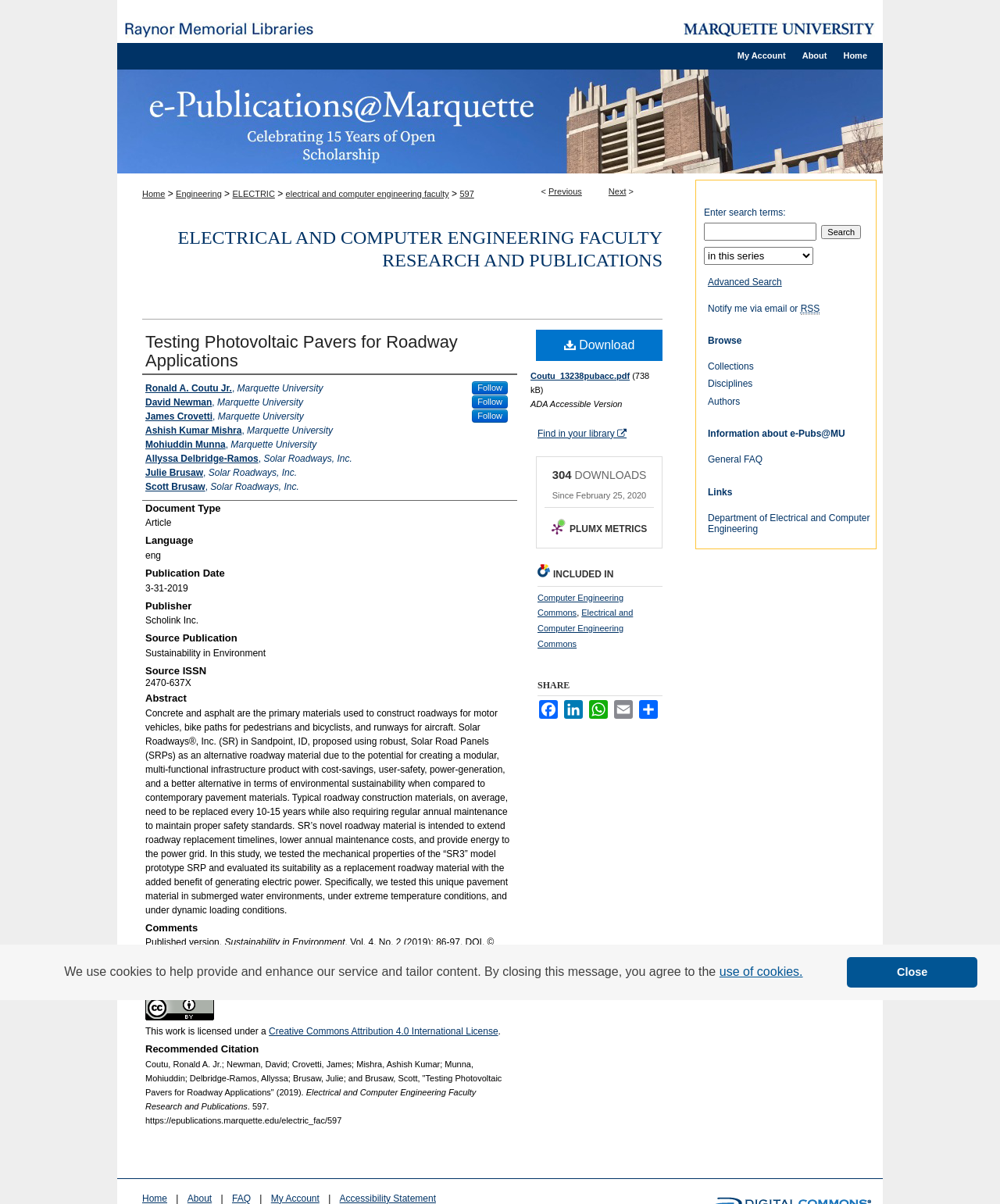Identify the coordinates of the bounding box for the element that must be clicked to accomplish the instruction: "Click the 'Home' link".

[0.835, 0.036, 0.875, 0.056]